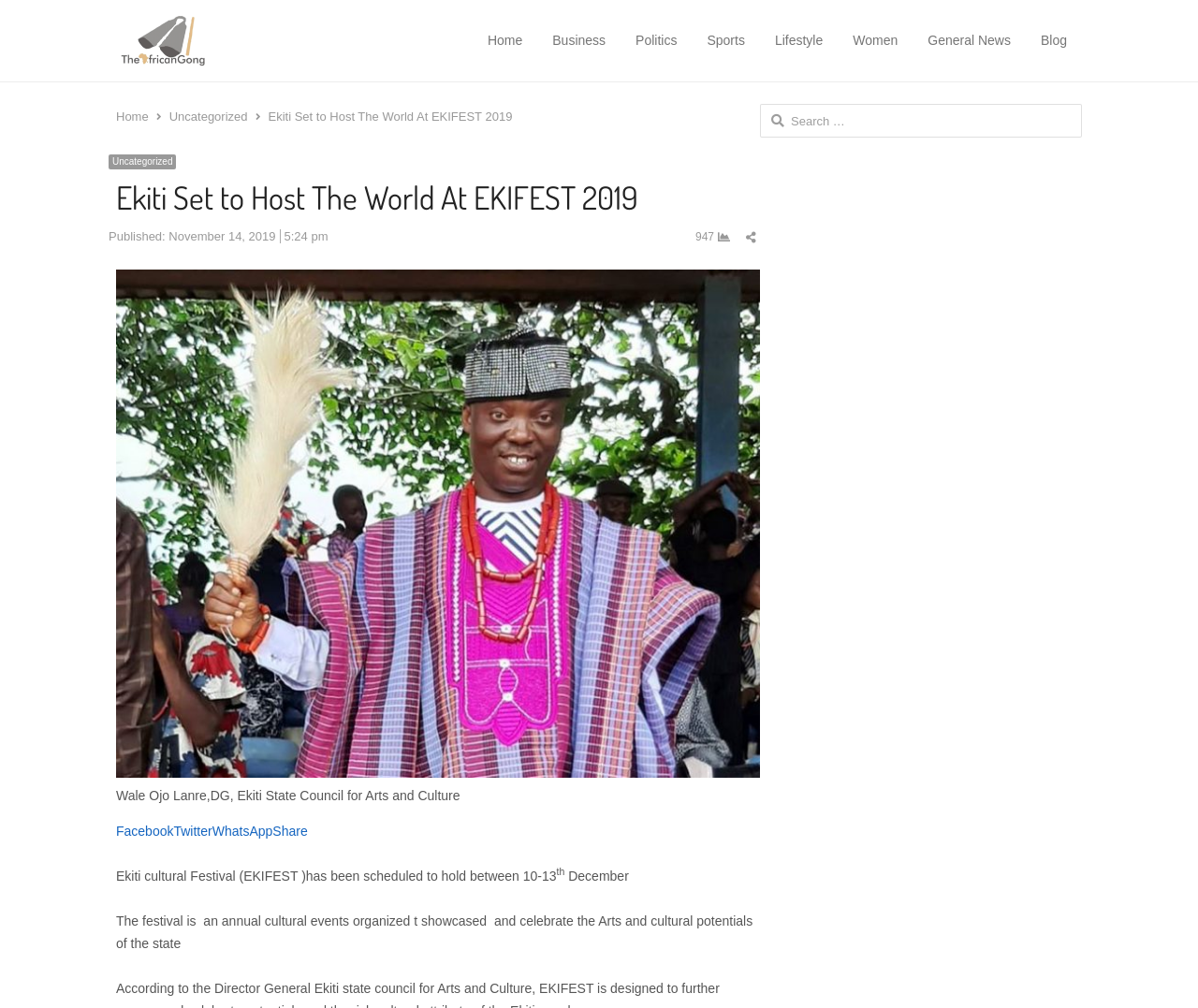Find the bounding box coordinates of the clickable area required to complete the following action: "View the blog".

[0.869, 0.017, 0.891, 0.064]